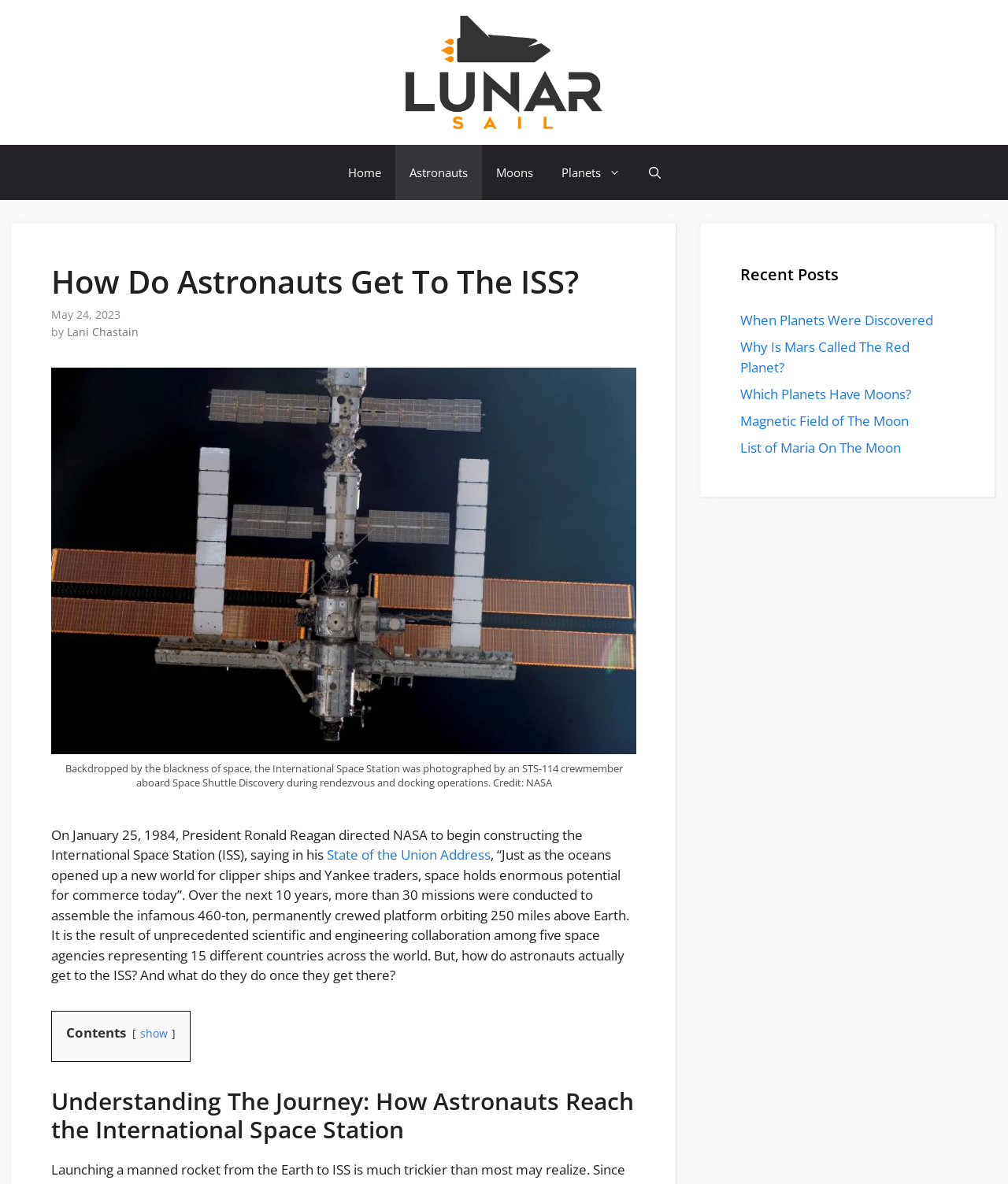Illustrate the webpage thoroughly, mentioning all important details.

The webpage is about "How Do Astronauts Get To The ISS?" and is part of the LunarSail.com website. At the top, there is a banner with the site's logo and a navigation menu with links to "Home", "Astronauts", "Moons", "Planets", and a search bar. 

Below the navigation menu, there is a header section with the title "How Do Astronauts Get To The ISS?" and a timestamp "May 24, 2023". The author's name, "Lani Chastain", is also mentioned. 

To the right of the header section, there is a large image related to the International Space Station. Below the image, there is a block of text describing the ISS, its construction, and its purpose. The text also asks the question "But, how do astronauts actually get to the ISS? And what do they do once they get there?" 

Further down, there is a section titled "Understanding The Journey: How Astronauts Reach the International Space Station". 

On the right side of the page, there is a complementary section with a heading "Recent Posts" and links to several articles, including "When Planets Were Discovered", "Why Is Mars Called The Red Planet?", "Which Planets Have Moons?", "Magnetic Field of The Moon", and "List of Maria On The Moon".